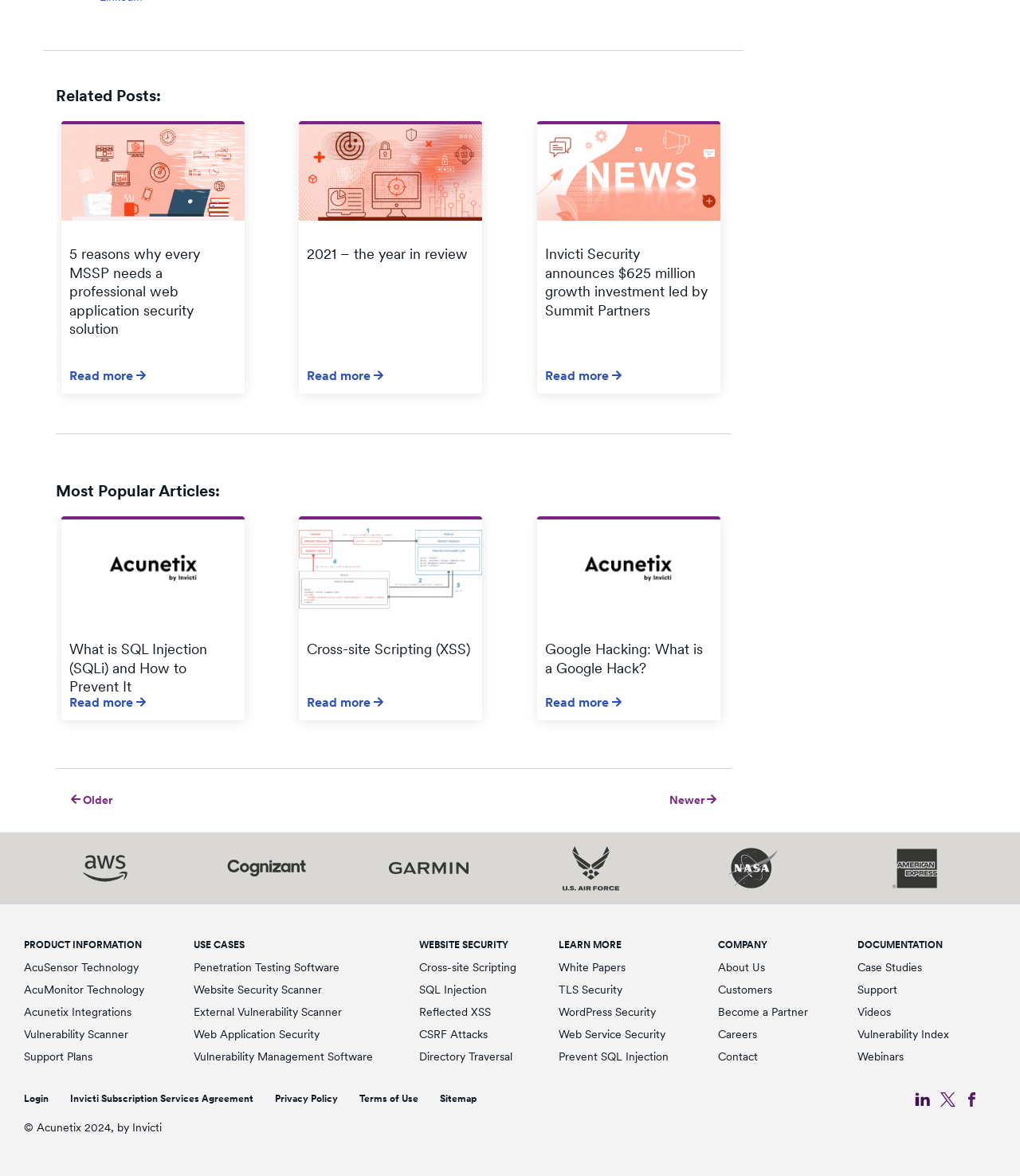Provide a brief response to the question using a single word or phrase: 
What is the purpose of the 'PRODUCT INFORMATION' section?

To provide information about Acunetix products